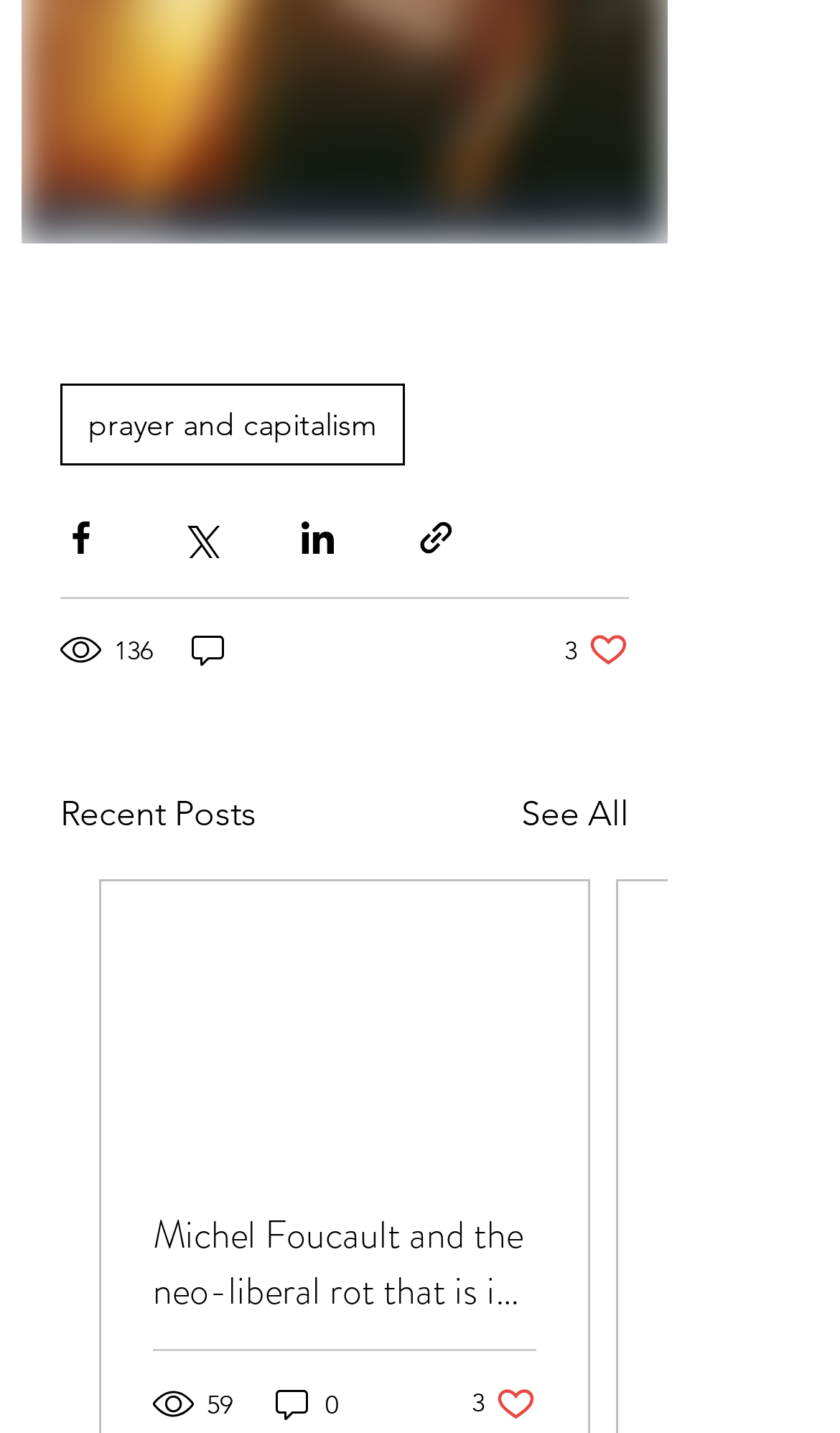Please locate the bounding box coordinates of the element that needs to be clicked to achieve the following instruction: "Share via Facebook". The coordinates should be four float numbers between 0 and 1, i.e., [left, top, right, bottom].

[0.072, 0.361, 0.121, 0.39]